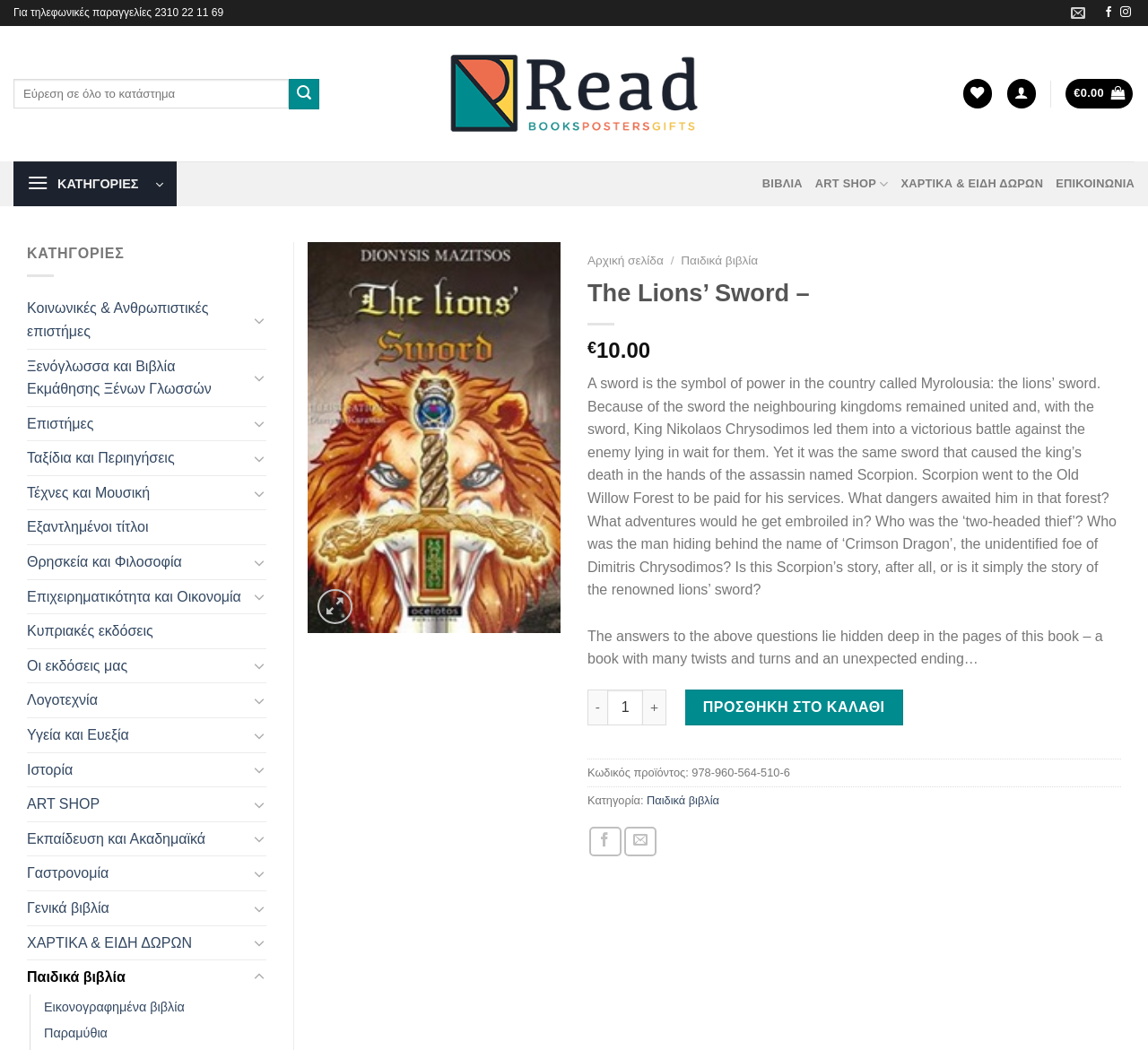Summarize the webpage comprehensively, mentioning all visible components.

This webpage appears to be a product page for a book titled "The Lions' Sword". At the top of the page, there is a phone number and a Facebook and Instagram link. Below that, there is a search bar and a navigation menu with categories such as "ΒΙΒΛΙΑ" (Books), "ART SHOP", and "ΕΠΙΚΟΙΝΩΝΙΑ" (Contact).

The main content of the page is dedicated to the book, with a large image of the book cover on the left and a detailed description of the book on the right. The description is a lengthy text that summarizes the story of the book, including its plot, characters, and themes.

Below the book description, there are several buttons and links, including a "ΠΡΟΣΘΗΚΗ ΣΤΟ ΚΑΛΑΘΙ" (Add to Cart) button, a "Wishlist" button, and links to share the book on Facebook and email it to a friend.

On the right side of the page, there is a sidebar with several sections, including a "ΚΑΤΗΓΟΡΙΕΣ" (Categories) section with links to various categories such as "Παιδικά βιβλία" (Children's Books), "Επιστήμες" (Sciences), and "Τέχνες και Μουσική" (Arts and Music). There is also a section with information about the book, including its price, ISBN, and category.

At the bottom of the page, there are more links to categories and a "ΚΑΤΗΓΟΡΙΕΣ" section with toggle buttons to expand or collapse each category.